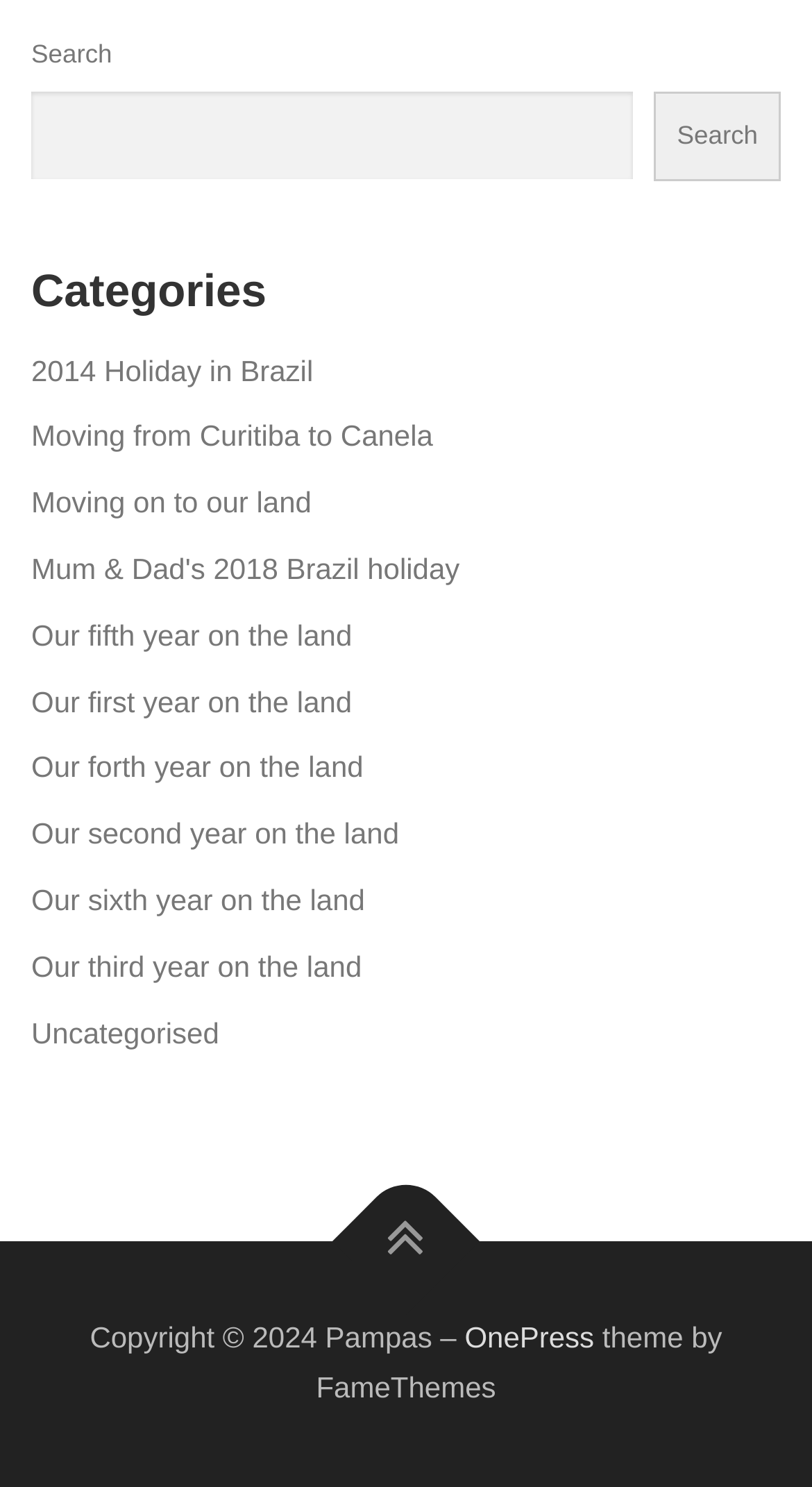Extract the bounding box coordinates for the UI element described by the text: "POLKADOT CHOCOLATE BARS". The coordinates should be in the form of [left, top, right, bottom] with values between 0 and 1.

None